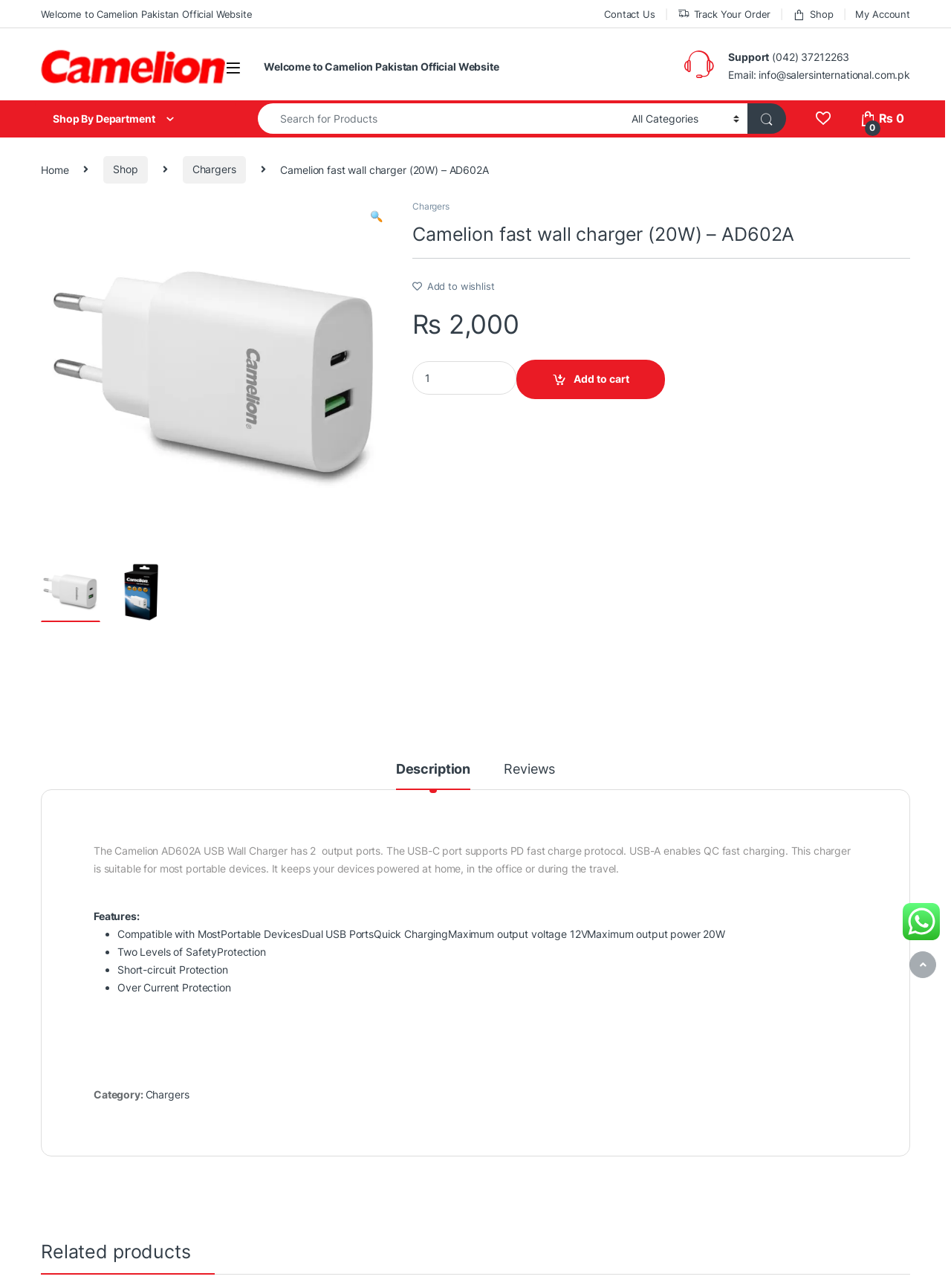What is the name of the charger? Refer to the image and provide a one-word or short phrase answer.

Camelion AD602A